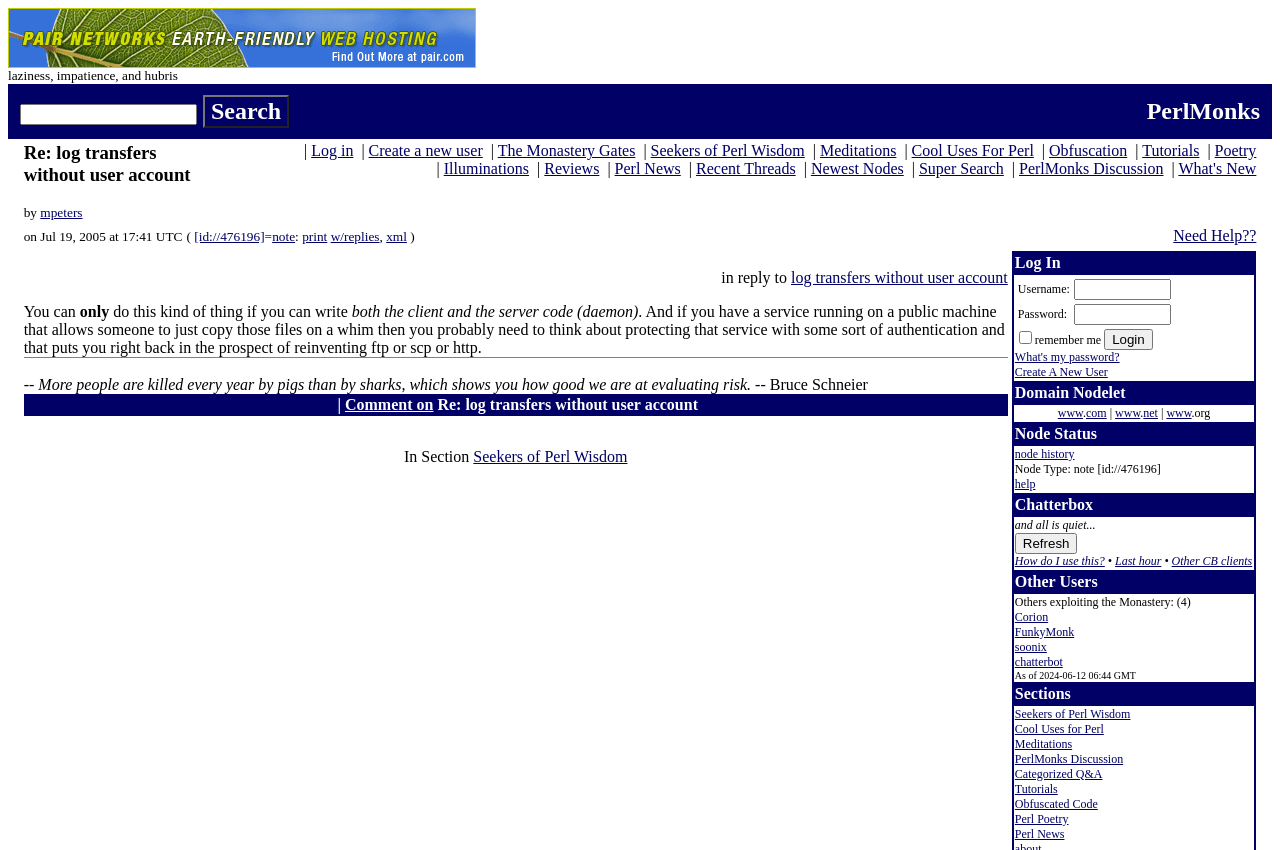Please respond in a single word or phrase: 
What is the purpose of the 'Create A New User' button?

to create a new user account